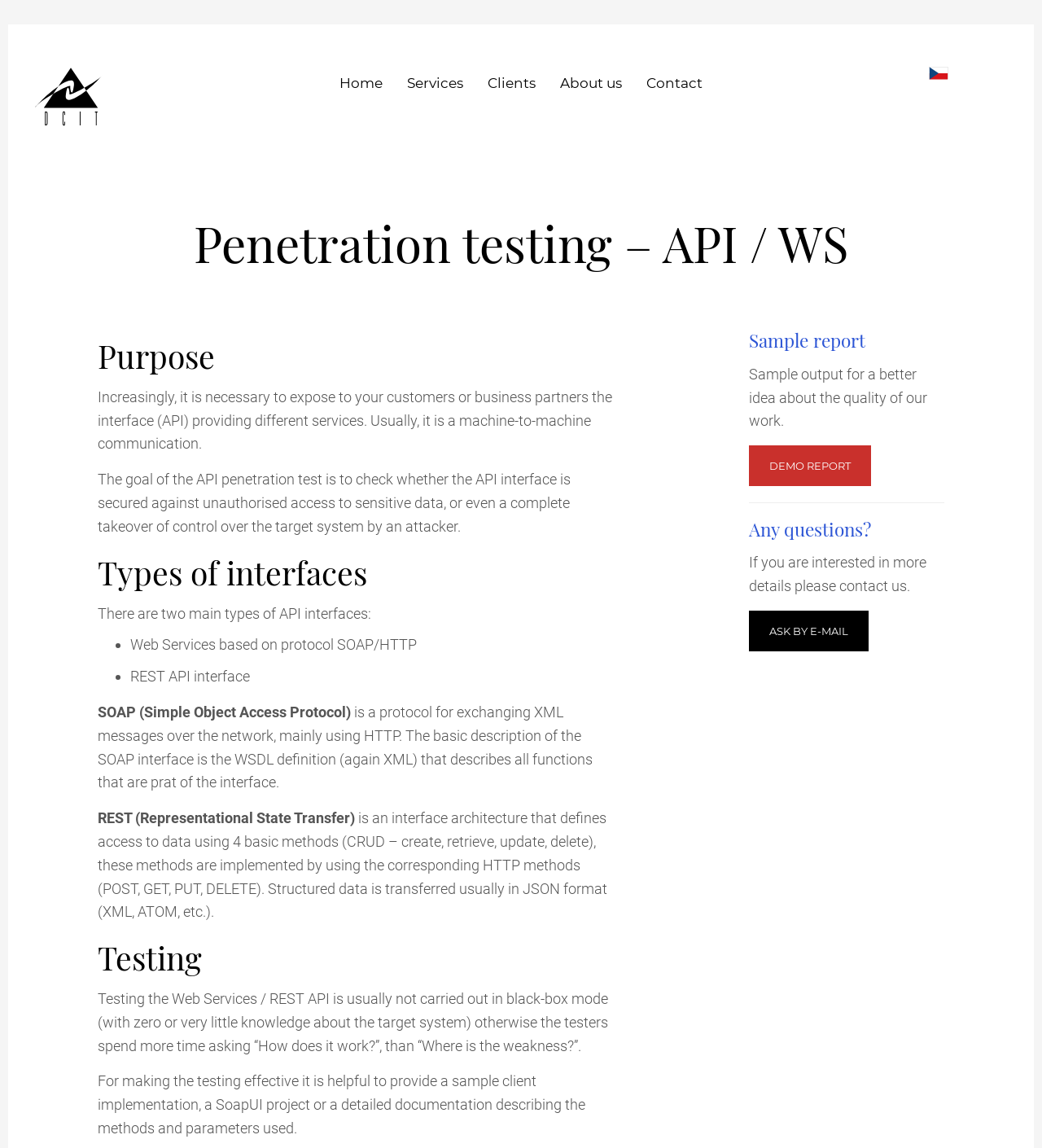Provide your answer in one word or a succinct phrase for the question: 
What is the purpose of API penetration testing?

Check security vulnerabilities